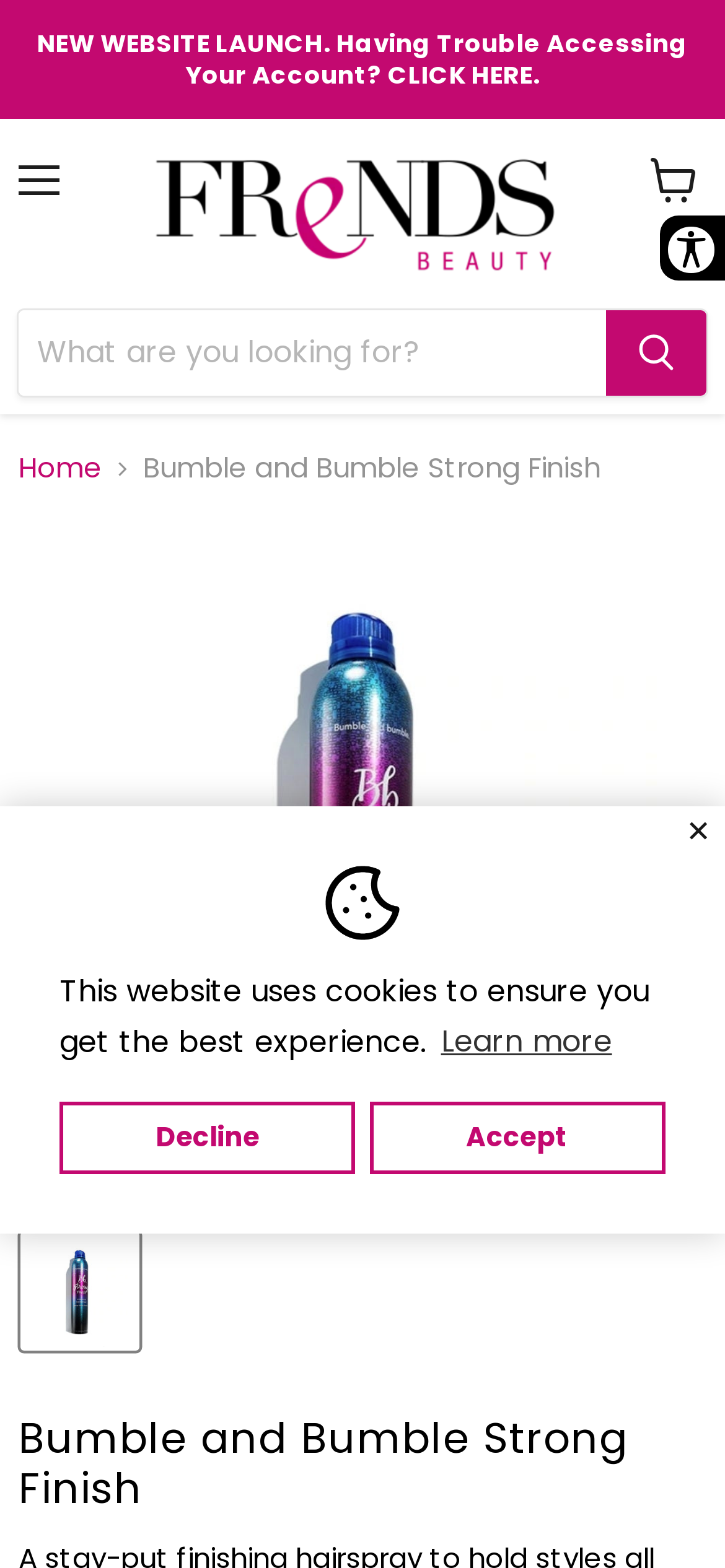Please predict the bounding box coordinates of the element's region where a click is necessary to complete the following instruction: "Search for a product". The coordinates should be represented by four float numbers between 0 and 1, i.e., [left, top, right, bottom].

[0.023, 0.197, 0.977, 0.254]